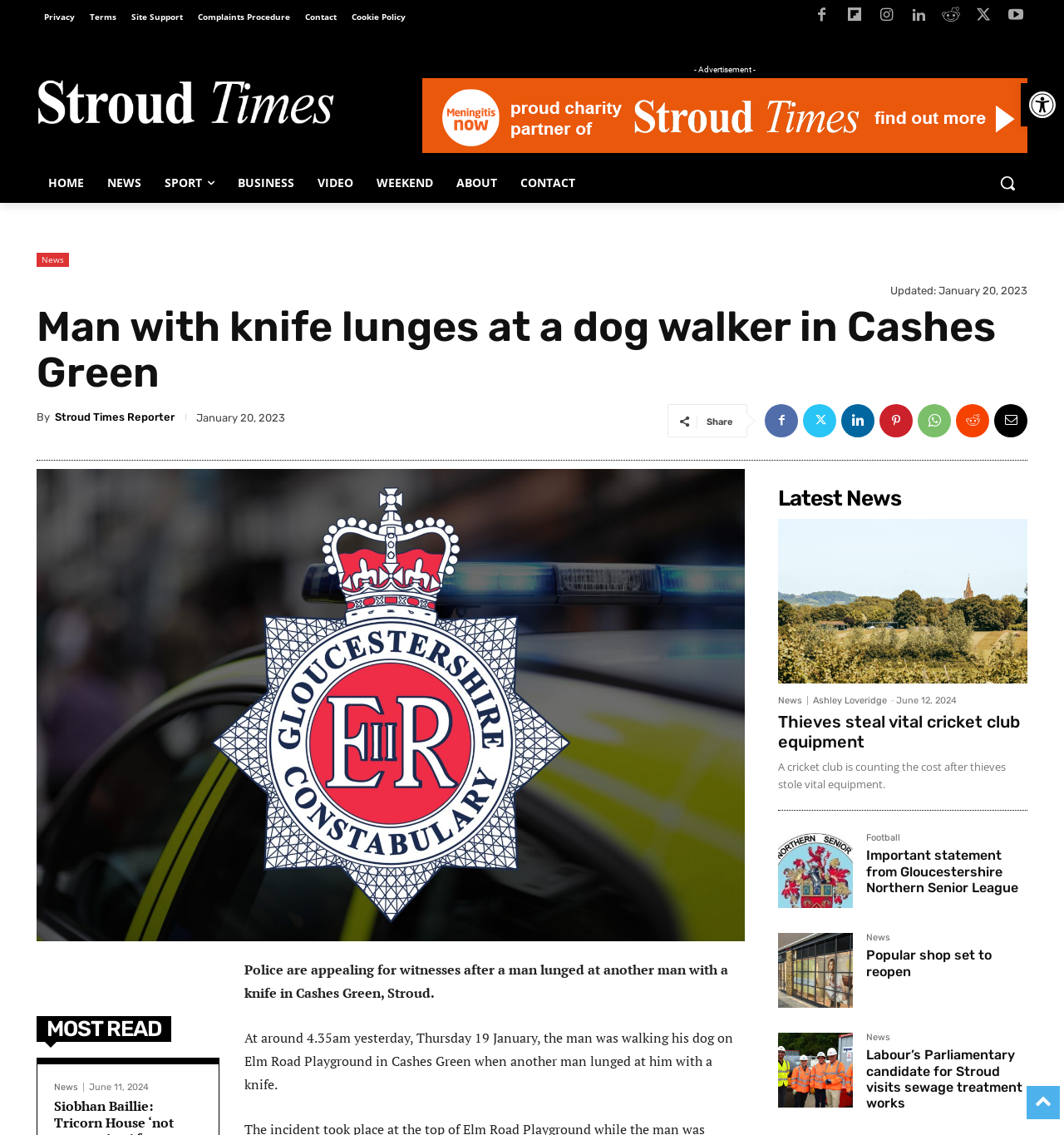Calculate the bounding box coordinates of the UI element given the description: "Weekend".

[0.343, 0.144, 0.418, 0.179]